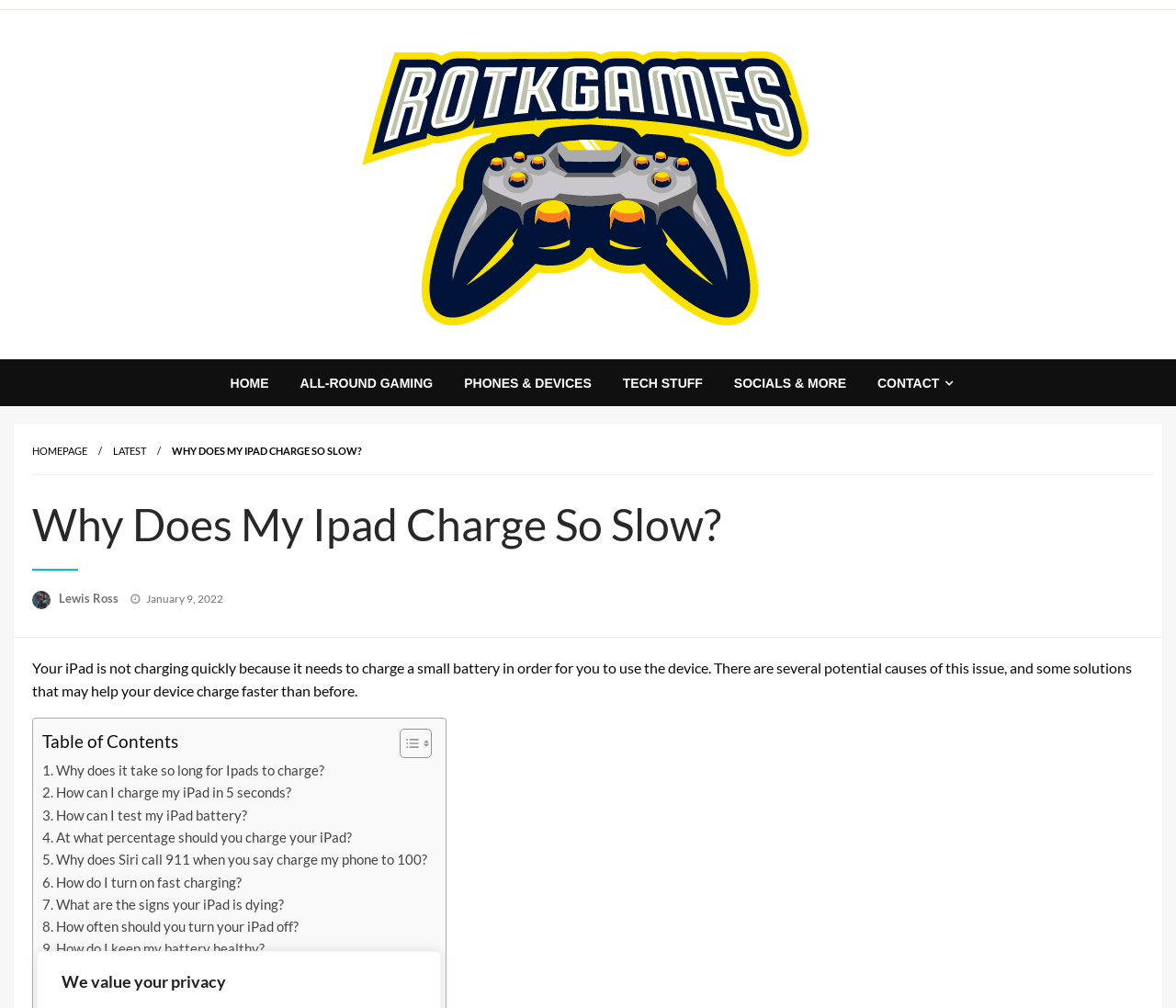What is the purpose of the 'Toggle Table of Content' button?
Please provide a single word or phrase in response based on the screenshot.

To show or hide the table of contents